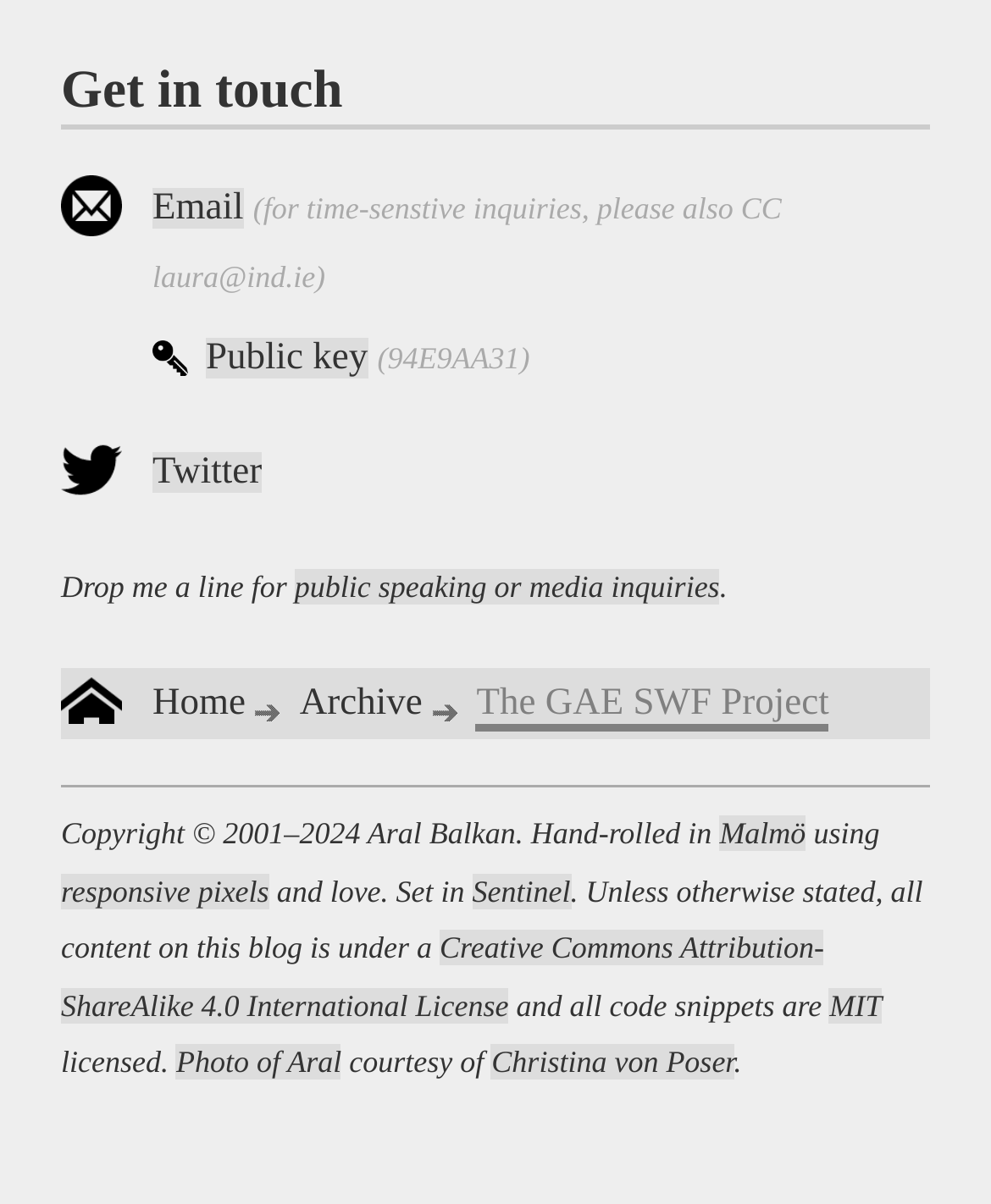Please identify the bounding box coordinates of the clickable area that will allow you to execute the instruction: "View archive".

[0.302, 0.568, 0.426, 0.602]